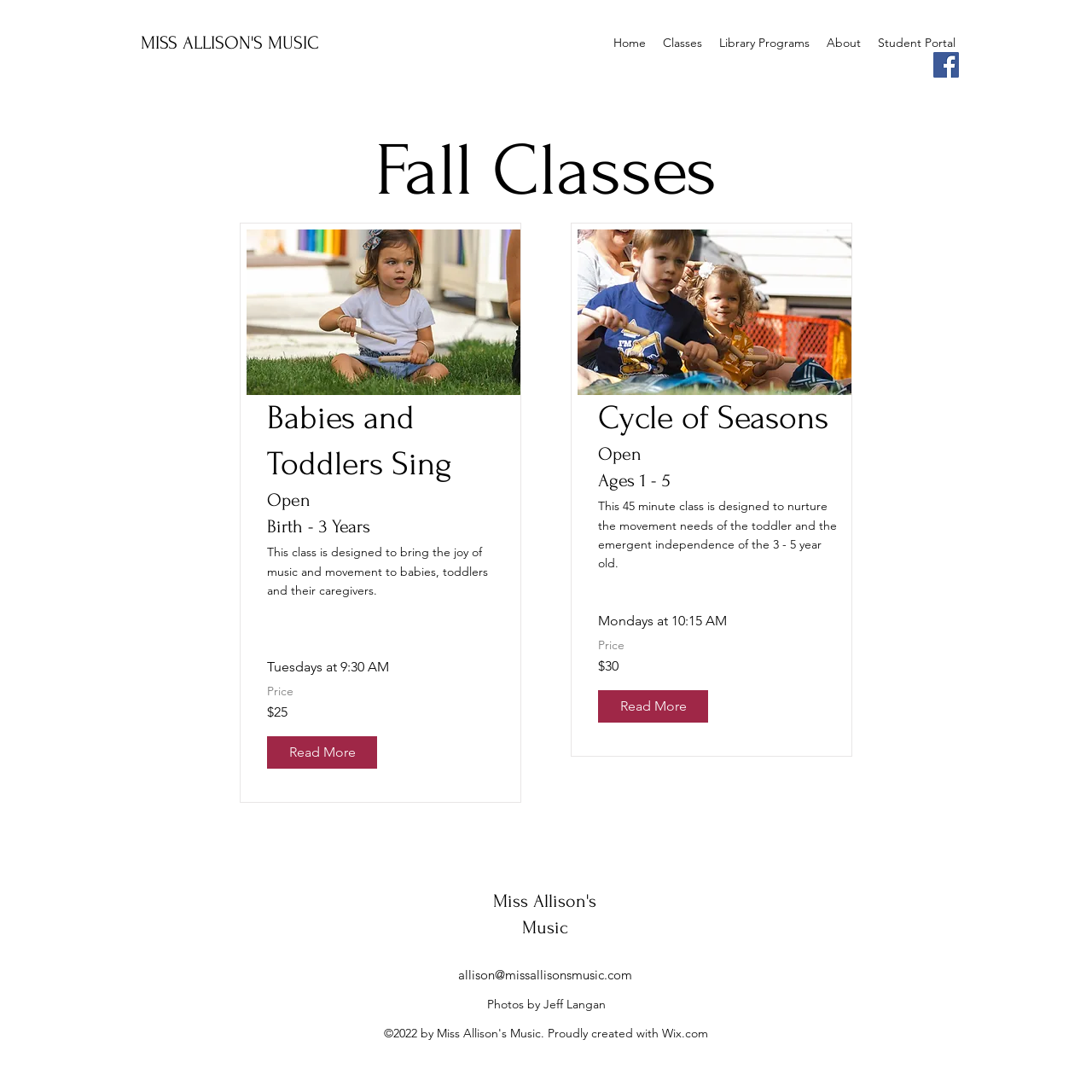Can you identify the bounding box coordinates of the clickable region needed to carry out this instruction: 'Check details of Cycle of Seasons'? The coordinates should be four float numbers within the range of 0 to 1, stated as [left, top, right, bottom].

[0.548, 0.632, 0.648, 0.662]